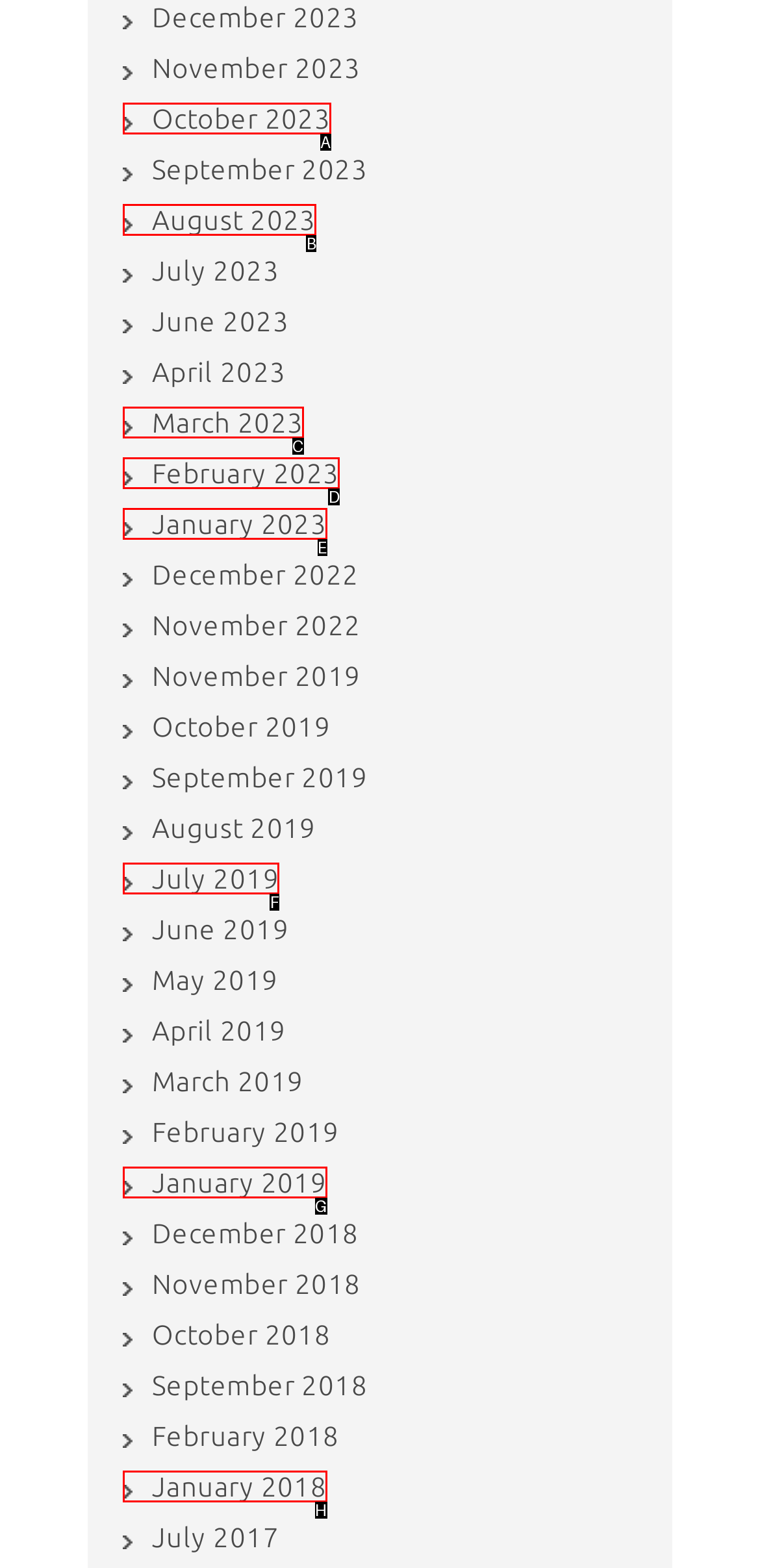Identify the HTML element to select in order to accomplish the following task: View January 2019
Reply with the letter of the chosen option from the given choices directly.

G